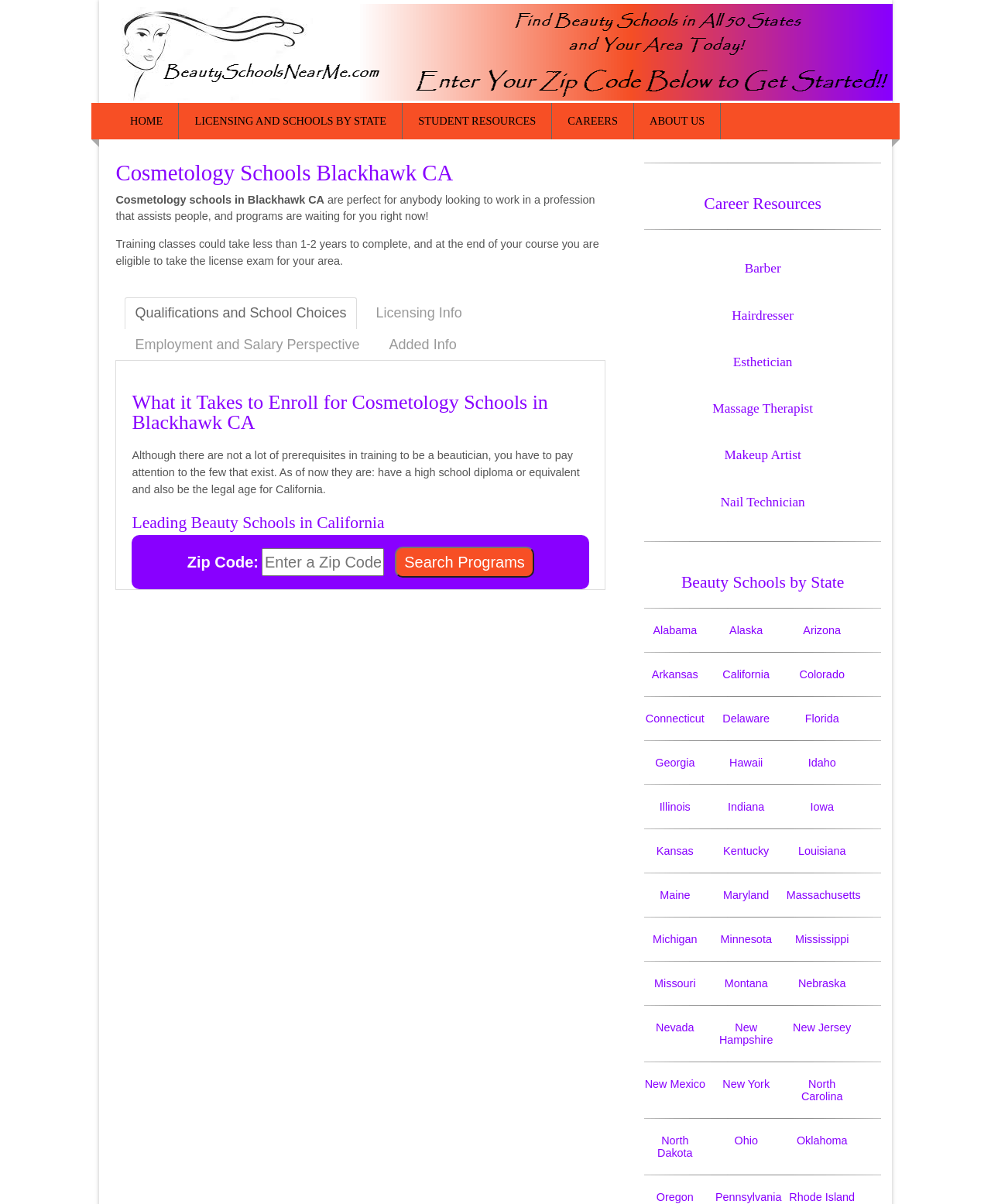Please identify the bounding box coordinates of the element I need to click to follow this instruction: "Click on the HOME link".

[0.116, 0.086, 0.181, 0.116]